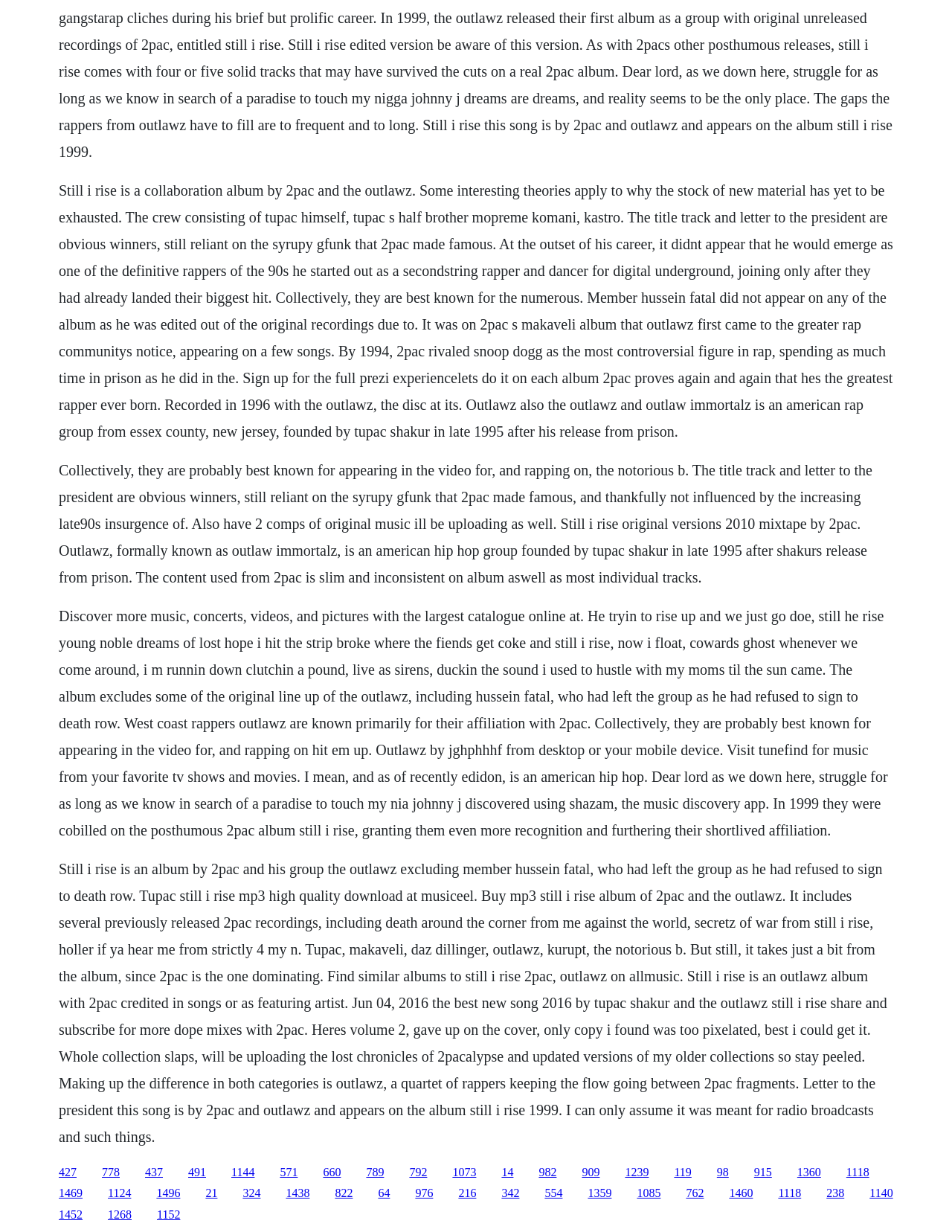Using the information shown in the image, answer the question with as much detail as possible: What is the name of the song that 2Pac and Outlawz collaborated on?

The text mentions, 'The title track and Letter to the President are obvious winners, still reliant on the syrupy G-Funk that 2Pac made famous...'